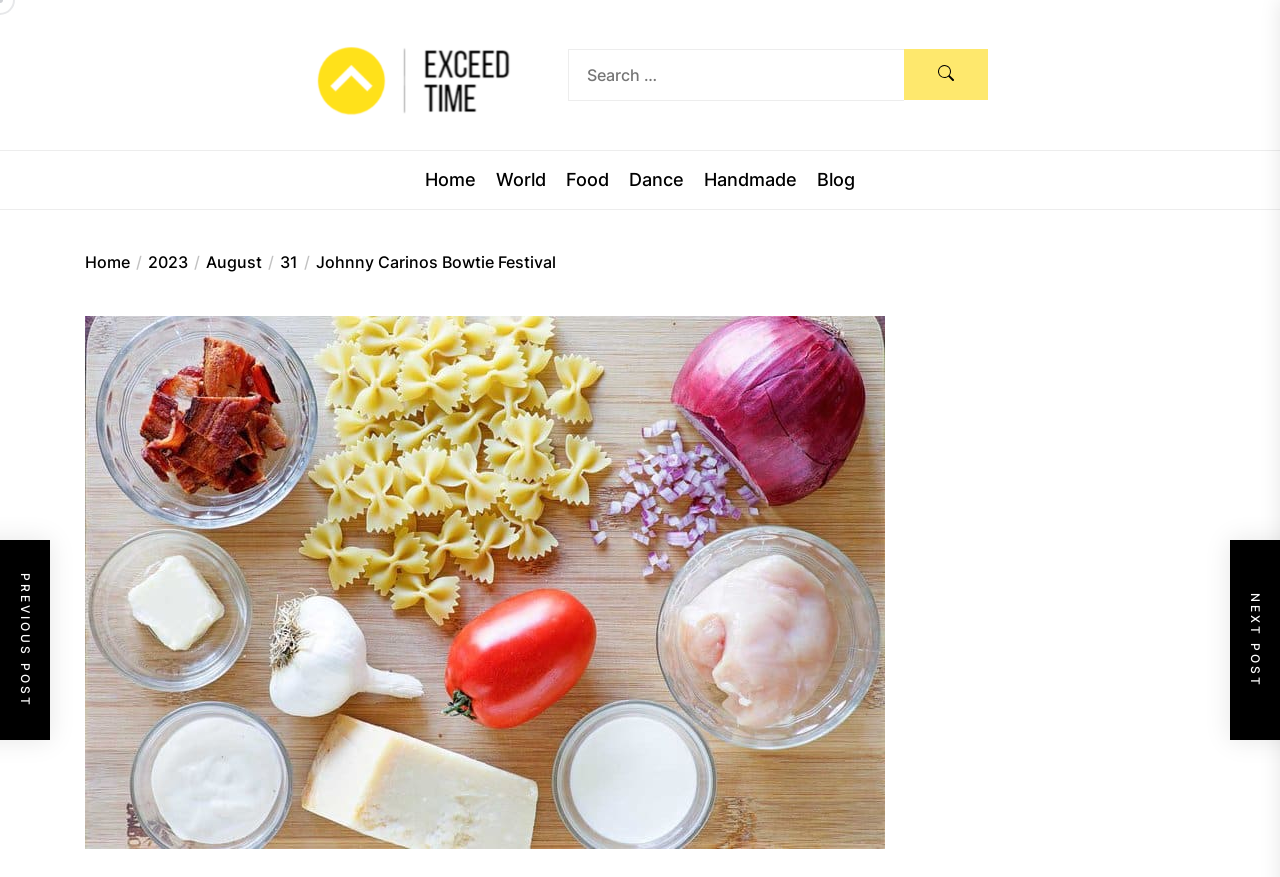Please identify the bounding box coordinates of the element's region that needs to be clicked to fulfill the following instruction: "Search for something". The bounding box coordinates should consist of four float numbers between 0 and 1, i.e., [left, top, right, bottom].

[0.443, 0.056, 0.771, 0.115]